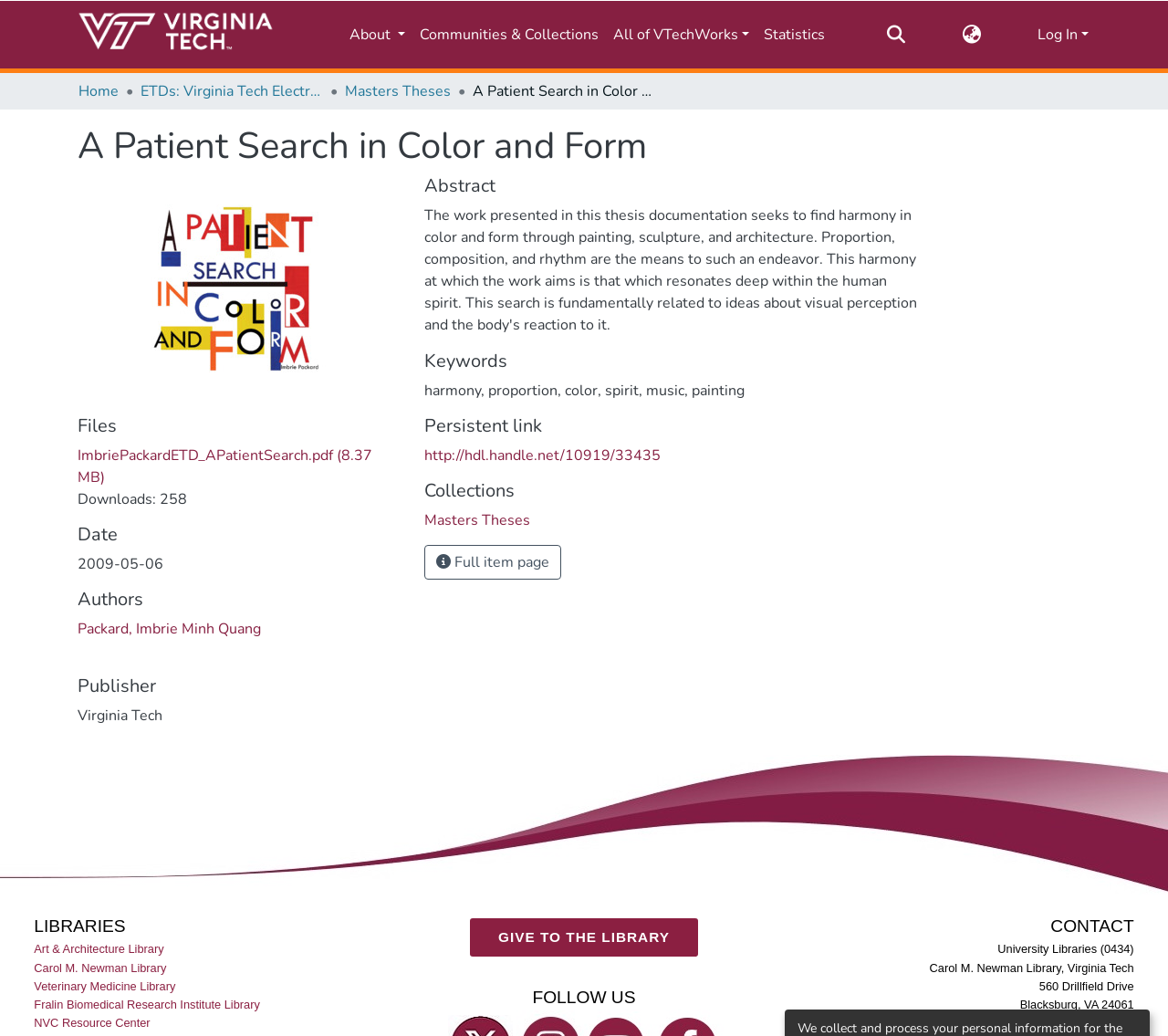Respond with a single word or short phrase to the following question: 
What is the file size of the downloadable PDF?

8.37 MB